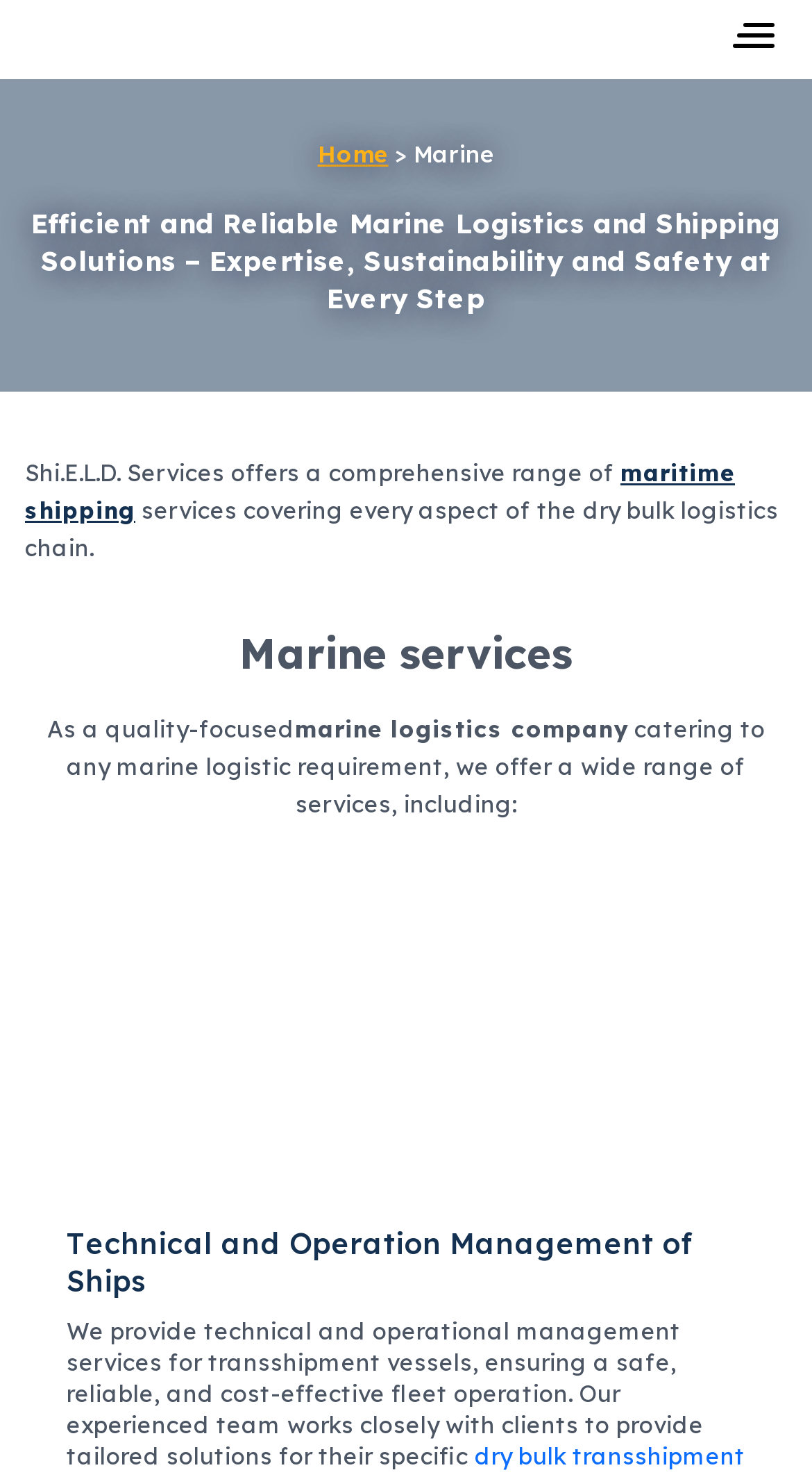Offer a thorough description of the webpage.

The webpage is about Shi.E.L.D. Services, a maritime shipping company that offers efficient and reliable marine logistics and shipping solutions. At the top left corner, there is a logo of the company, which is an image with the text "Shieldserviceslogistics". 

On the top right corner, there is a navigation menu with a link to the "Home" page. The menu is preceded by a figure and followed by a ">" symbol. 

Below the navigation menu, there is a heading that summarizes the company's services, emphasizing expertise, sustainability, and safety. 

The main content of the webpage is divided into two sections. The first section describes the company's comprehensive range of maritime shipping services, covering every aspect of the dry bulk logistics chain. This section includes a link to "maritime shipping" services. 

The second section is headed "Marine services" and describes the company's quality-focused approach to marine logistics. It lists the various services offered, including technical and operation management of ships. There is a figure below the heading, which may be an image related to marine services. 

Further down, there is a detailed description of the technical and operational management services provided by the company, including a link to "dry bulk transshipment" services.